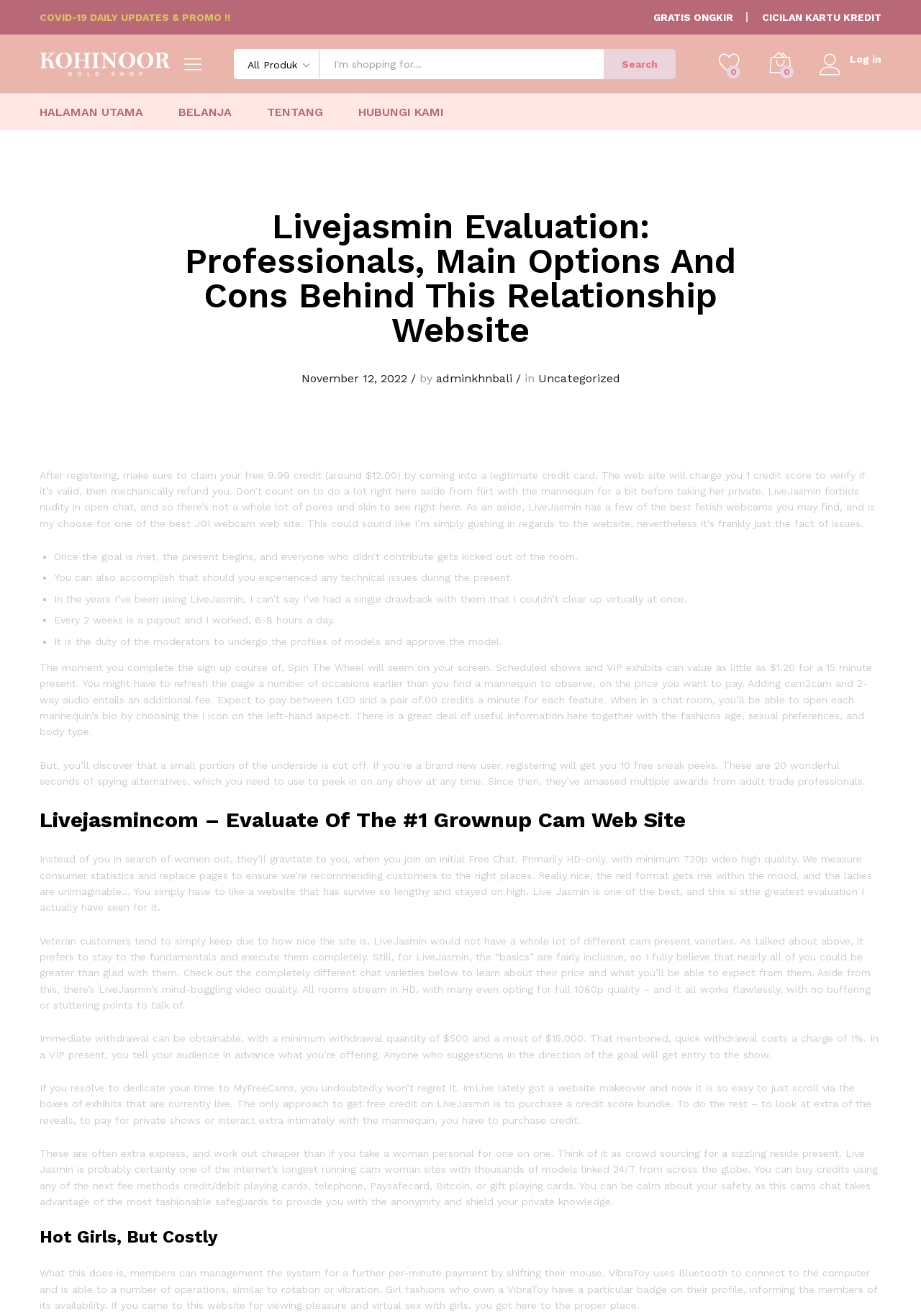What is the minimum withdrawal amount for models?
From the screenshot, provide a brief answer in one word or phrase.

$500